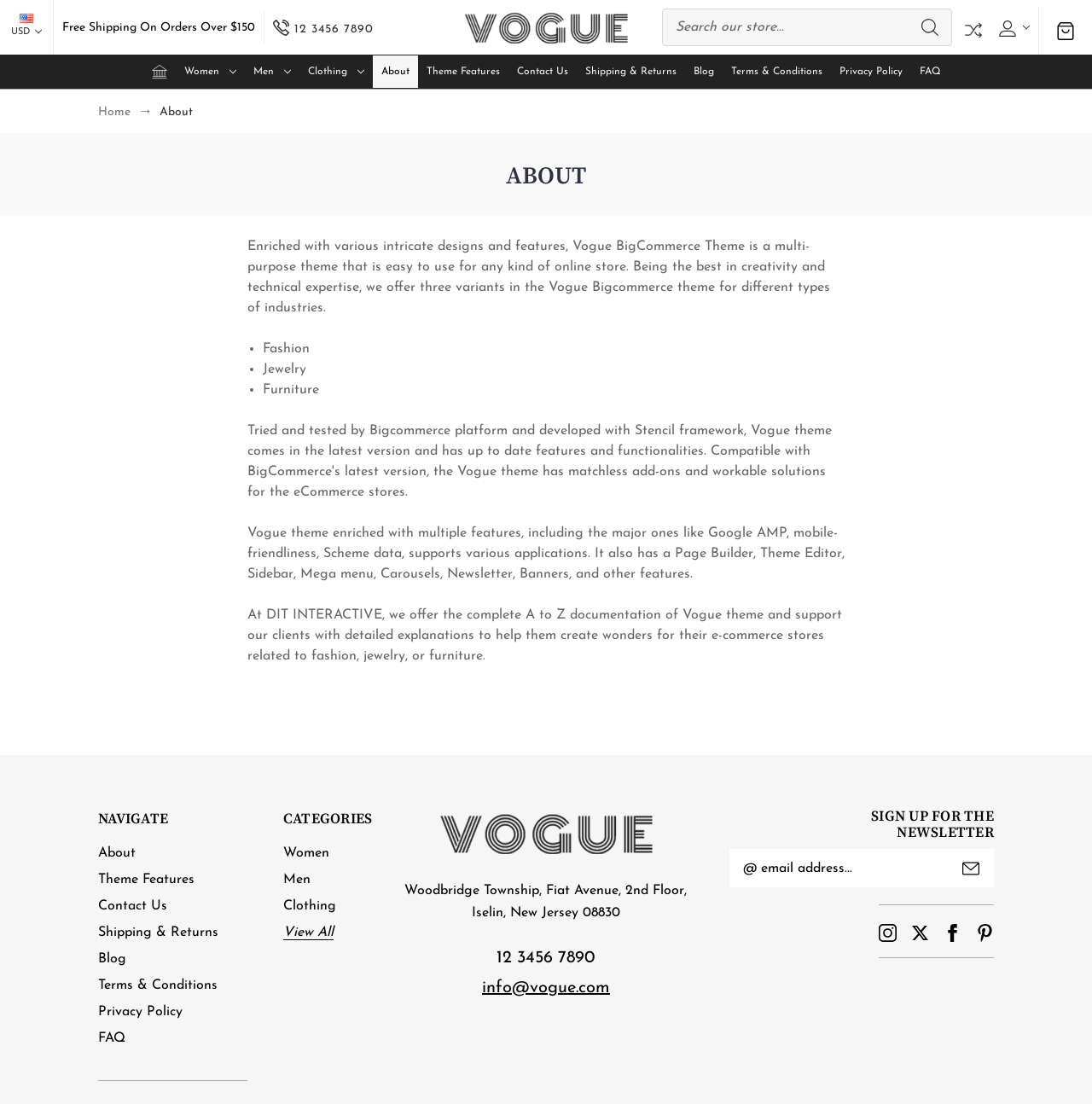Find the bounding box coordinates for the area that must be clicked to perform this action: "View Vogue Fashion Demo".

[0.402, 0.736, 0.598, 0.774]